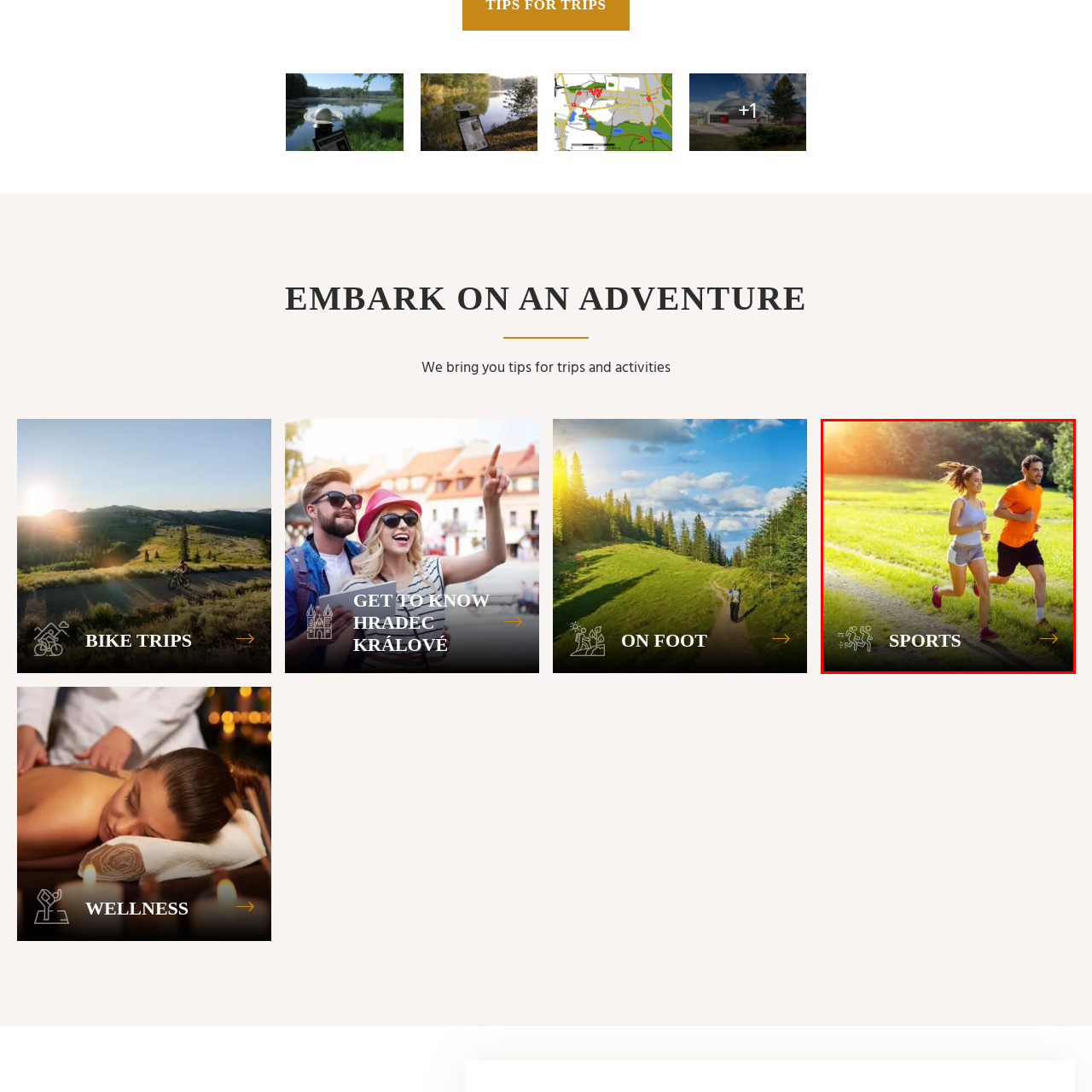What is the theme of the image? Study the image bordered by the red bounding box and answer briefly using a single word or a phrase.

Sports and fitness